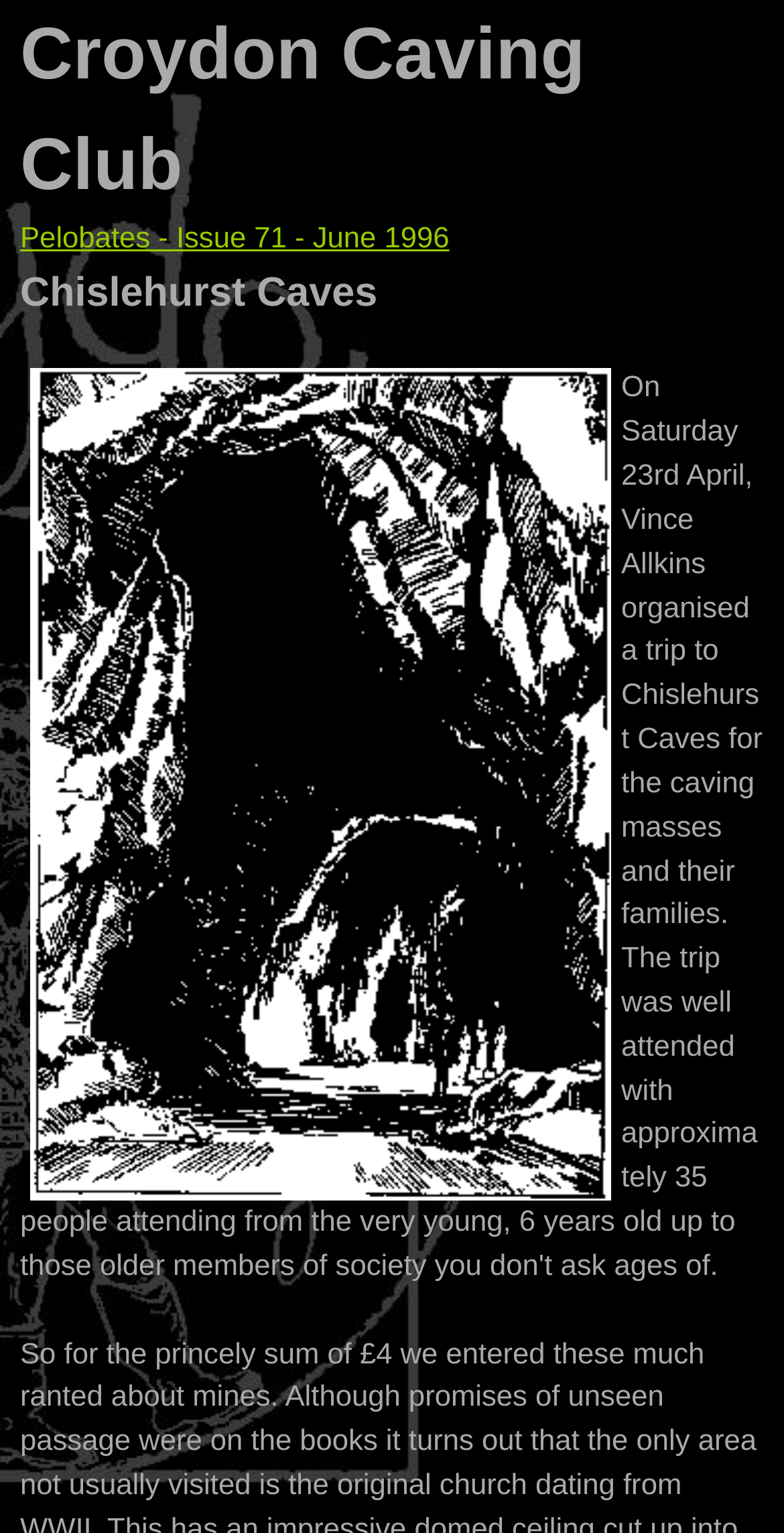Please locate and retrieve the main header text of the webpage.

Croydon Caving Club